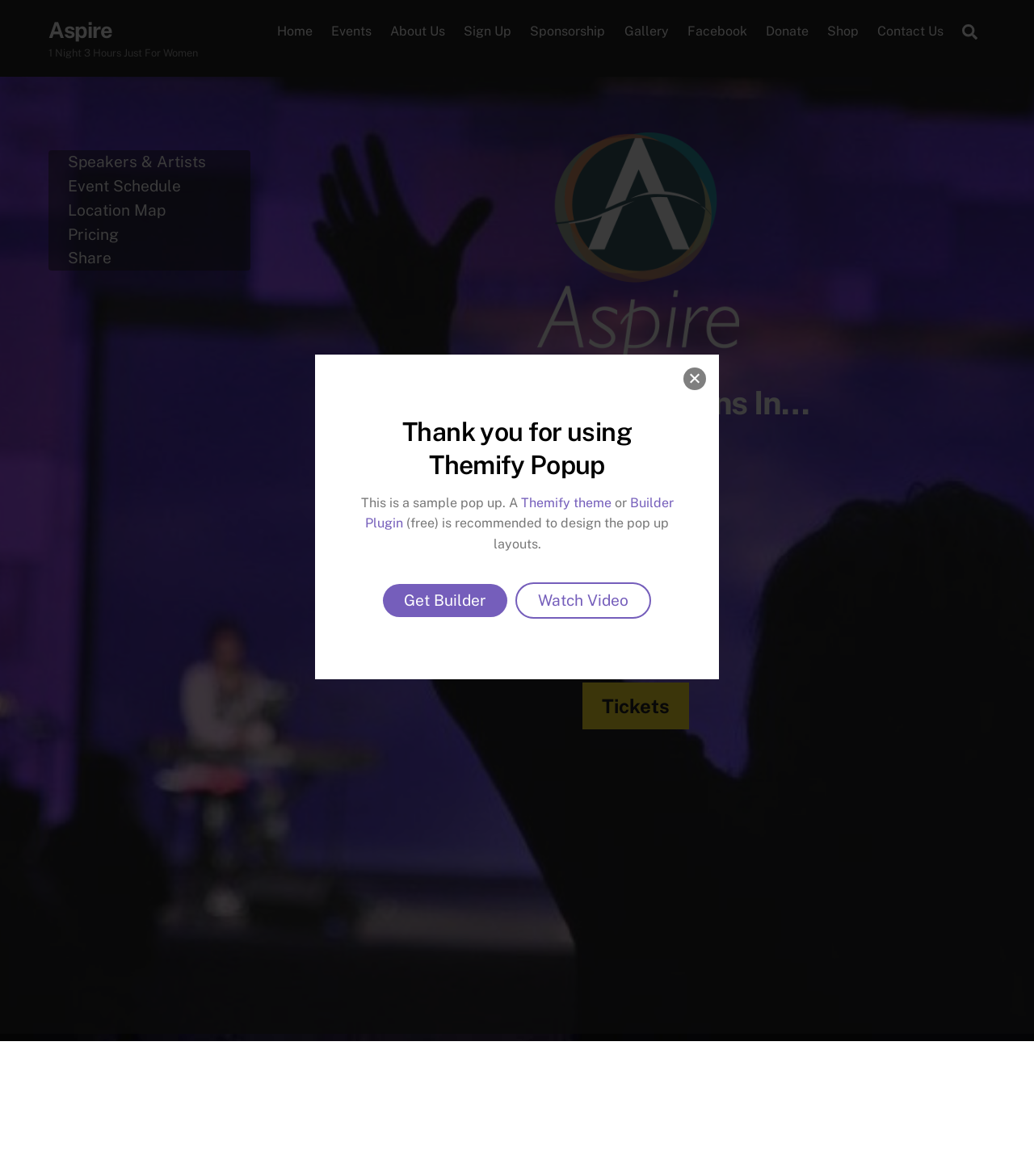Show the bounding box coordinates of the element that should be clicked to complete the task: "Search".

[0.923, 0.013, 0.953, 0.041]